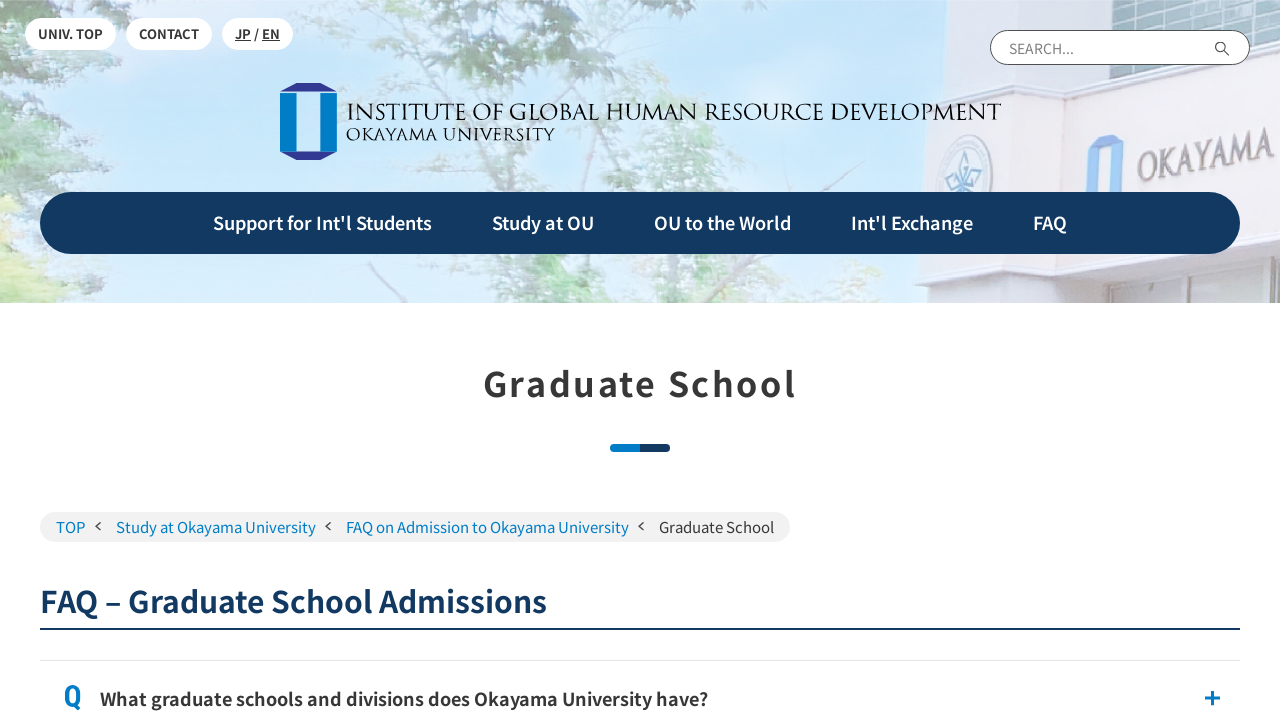Identify the bounding box coordinates for the region to click in order to carry out this instruction: "Check the hotel location on the map". Provide the coordinates using four float numbers between 0 and 1, formatted as [left, top, right, bottom].

None